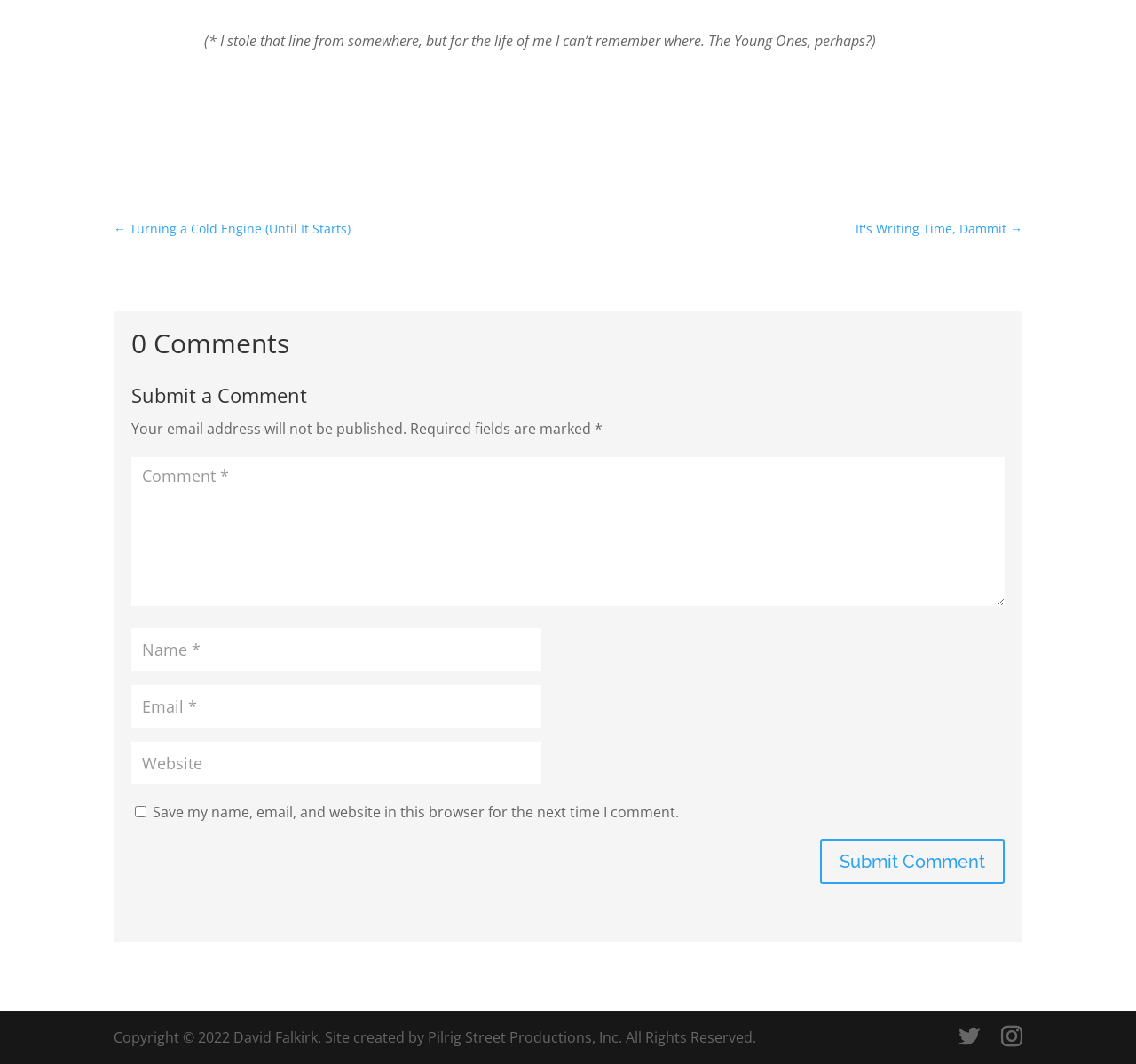What is the title of the previous article?
Answer the question with a thorough and detailed explanation.

The title of the previous article can be found by looking at the link on the top left of the webpage, which says '← Turning a Cold Engine (Until It Starts)'. This link suggests that the current article is a continuation or related to the previous article with this title.